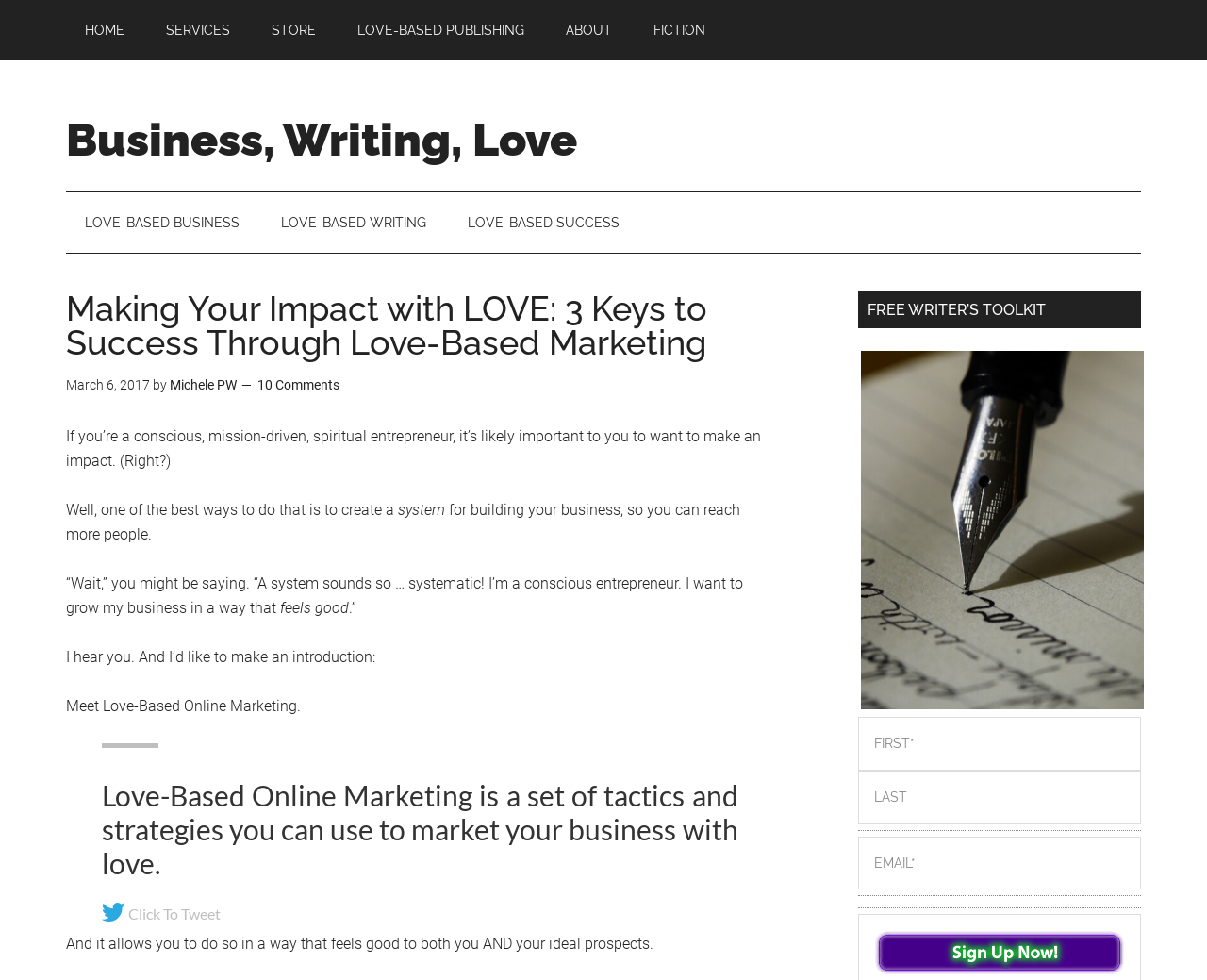Please determine the bounding box coordinates for the element that should be clicked to follow these instructions: "Click on the 'Love-Based Online Marketing is a set of tactics and strategies you can use to market your business with love. Click To Tweet' link".

[0.055, 0.758, 0.641, 0.898]